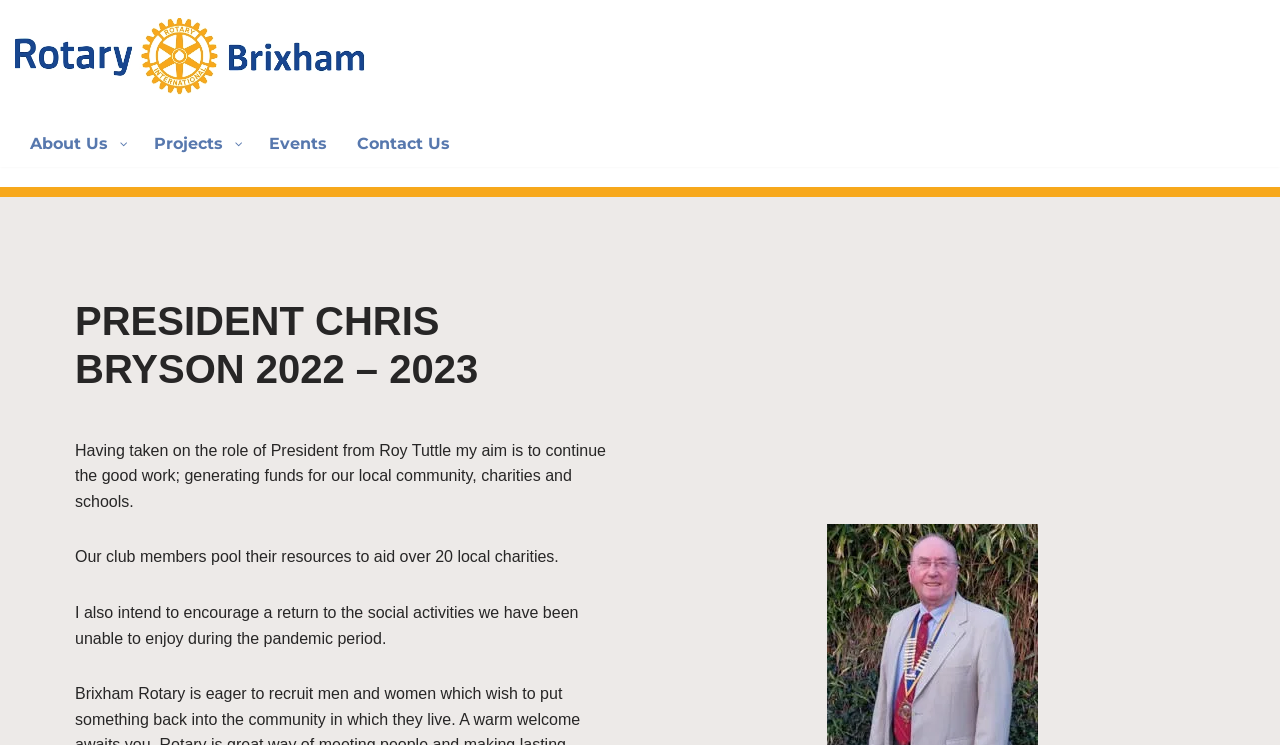Give a one-word or short phrase answer to the question: 
What is the name of the Rotary Brixham president?

Chris Bryson